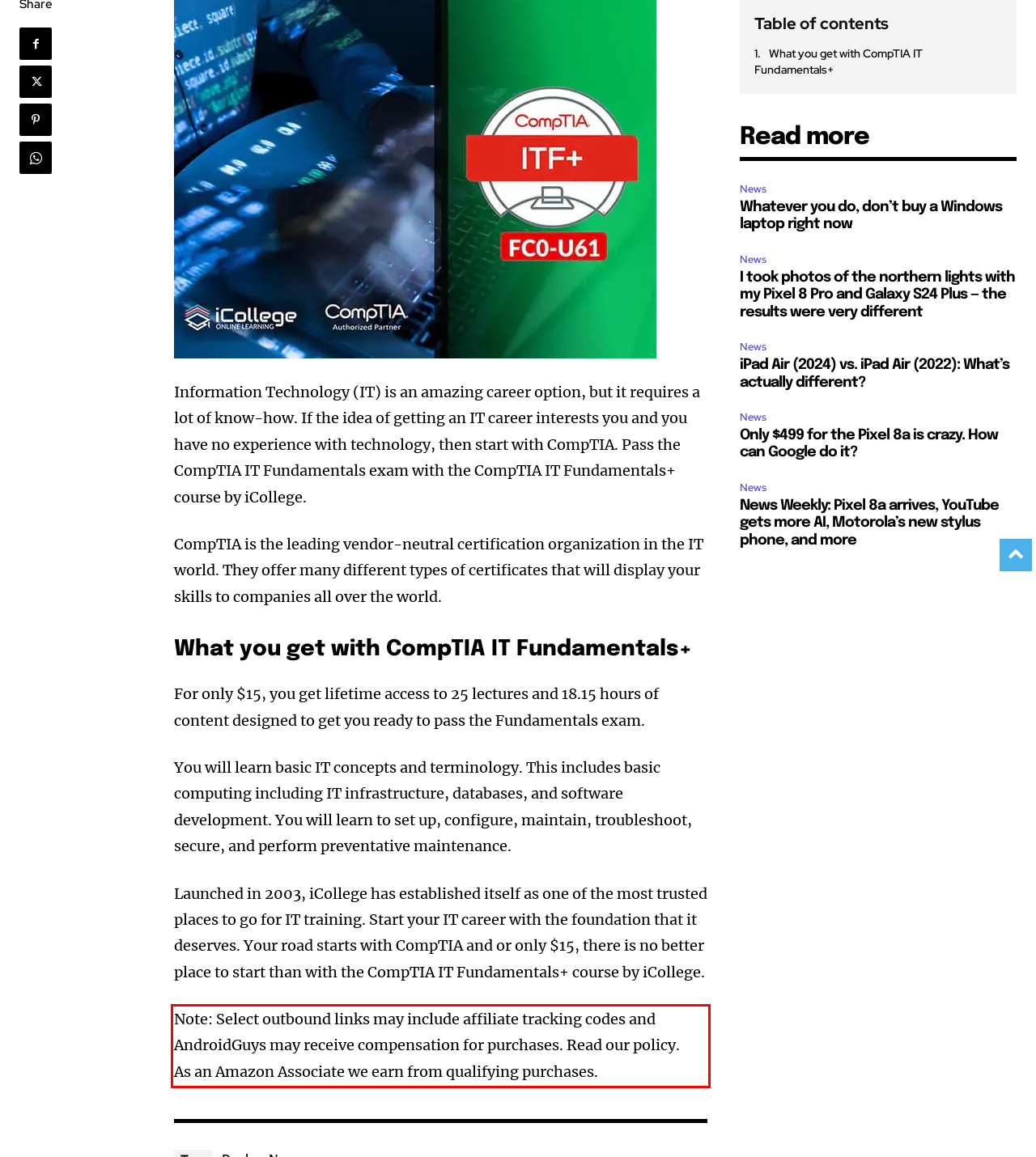Look at the webpage screenshot and recognize the text inside the red bounding box.

Note: Select outbound links may include affiliate tracking codes and AndroidGuys may receive compensation for purchases. Read our policy. As an Amazon Associate we earn from qualifying purchases.